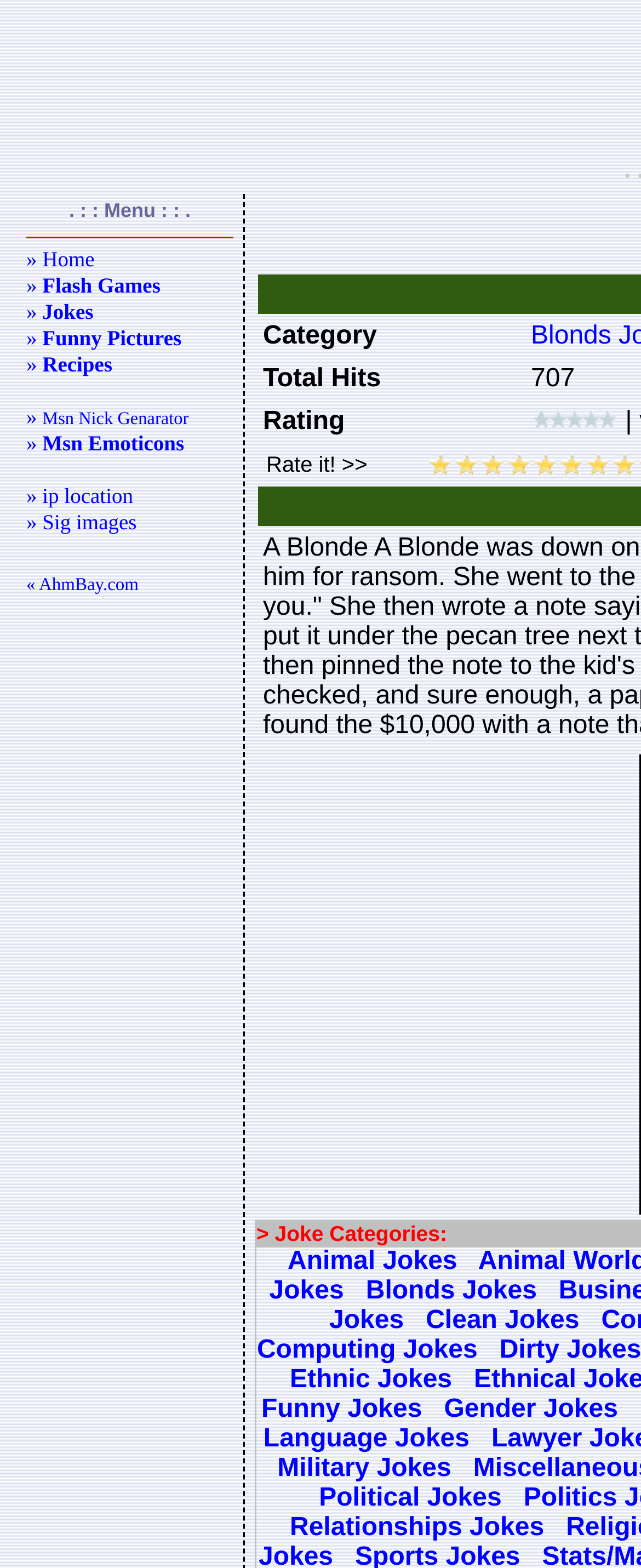Give a one-word or short-phrase answer to the following question: 
How many links are available in the top navigation bar?

9